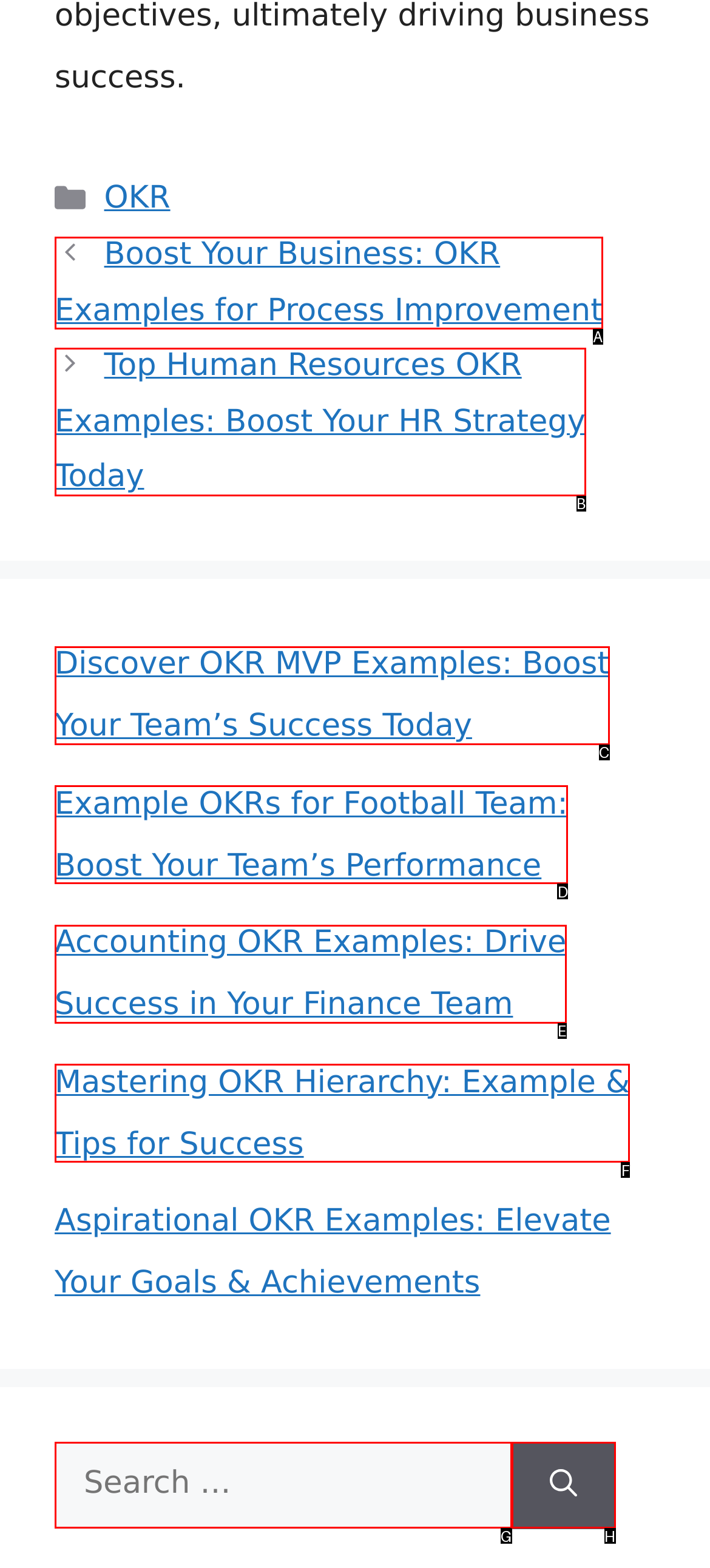Pinpoint the HTML element that fits the description: parent_node: Search for: aria-label="Search"
Answer by providing the letter of the correct option.

H